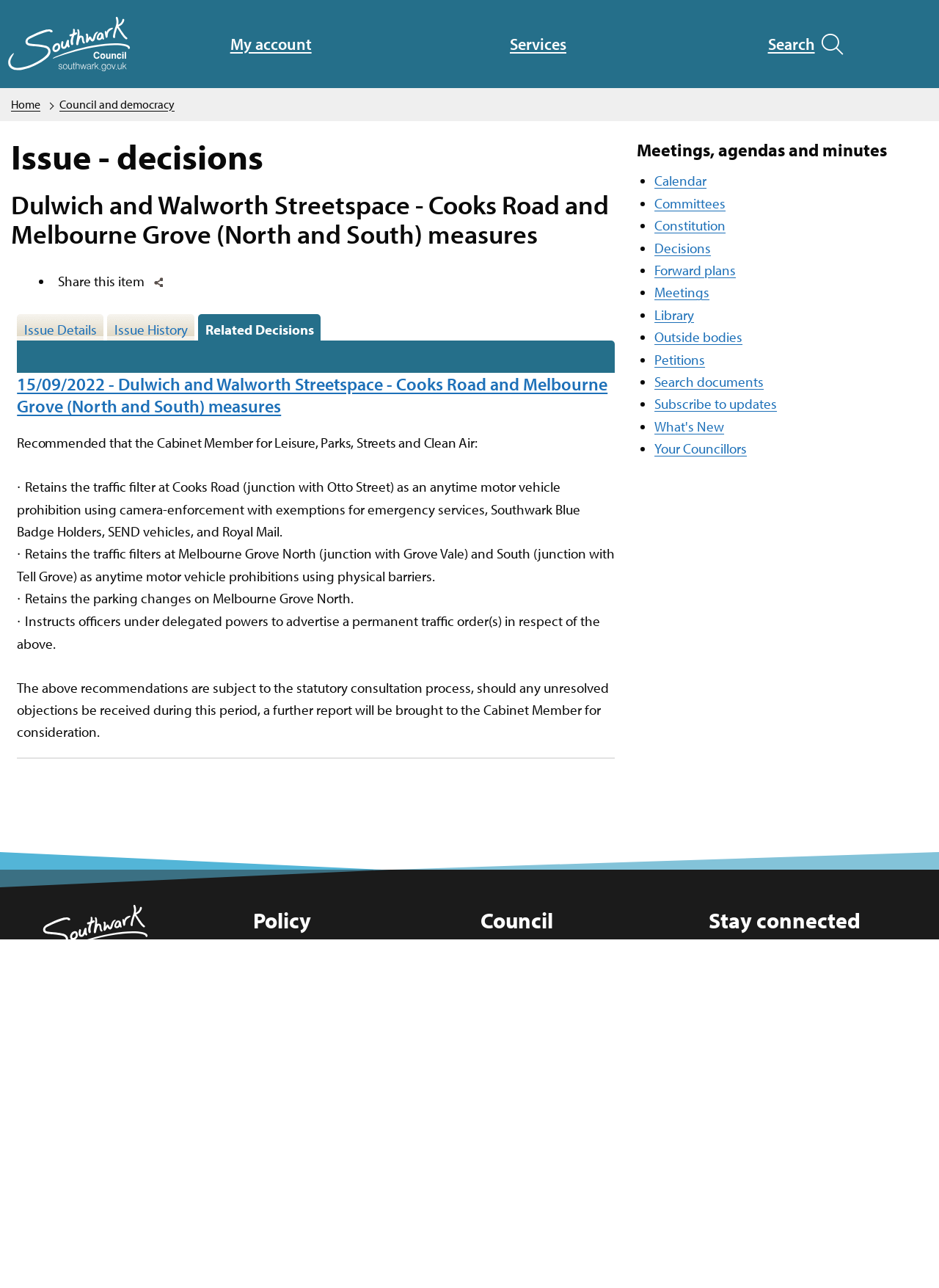Create a detailed summary of all the visual and textual information on the webpage.

The webpage is about a decision made by Southwark Council regarding Dulwich and Walworth Streetspace measures. At the top, there is a navigation bar with links to the council's homepage, services, and search function. Below this, there is a breadcrumb navigation showing the current location within the council's website.

The main content of the page is divided into two sections. On the left, there is an article with a heading "Issue - decisions" and a subheading "Dulwich and Walworth Streetspace - Cooks Road and Melbourne Grove (North and South) measures". Below this, there are links to related pages, including "Issue Details", "Issue History", and "Related Decisions".

The main content of the article is a description of the decision made by the council, including the date of the decision and the details of the measures. The text is divided into paragraphs and includes bullet points listing the specific actions taken.

On the right side of the page, there is a complementary section with a navigation menu labeled "Filter Meetings, agendas and minutes". This menu has links to various council documents and resources, including calendars, committees, and decisions.

At the bottom of the page, there are links to the council's policy, terms and disclaimer, corporate data privacy notice, and other resources. There are also links to emergency contacts, feedback and complaints, and statements on modern slavery and accessibility.